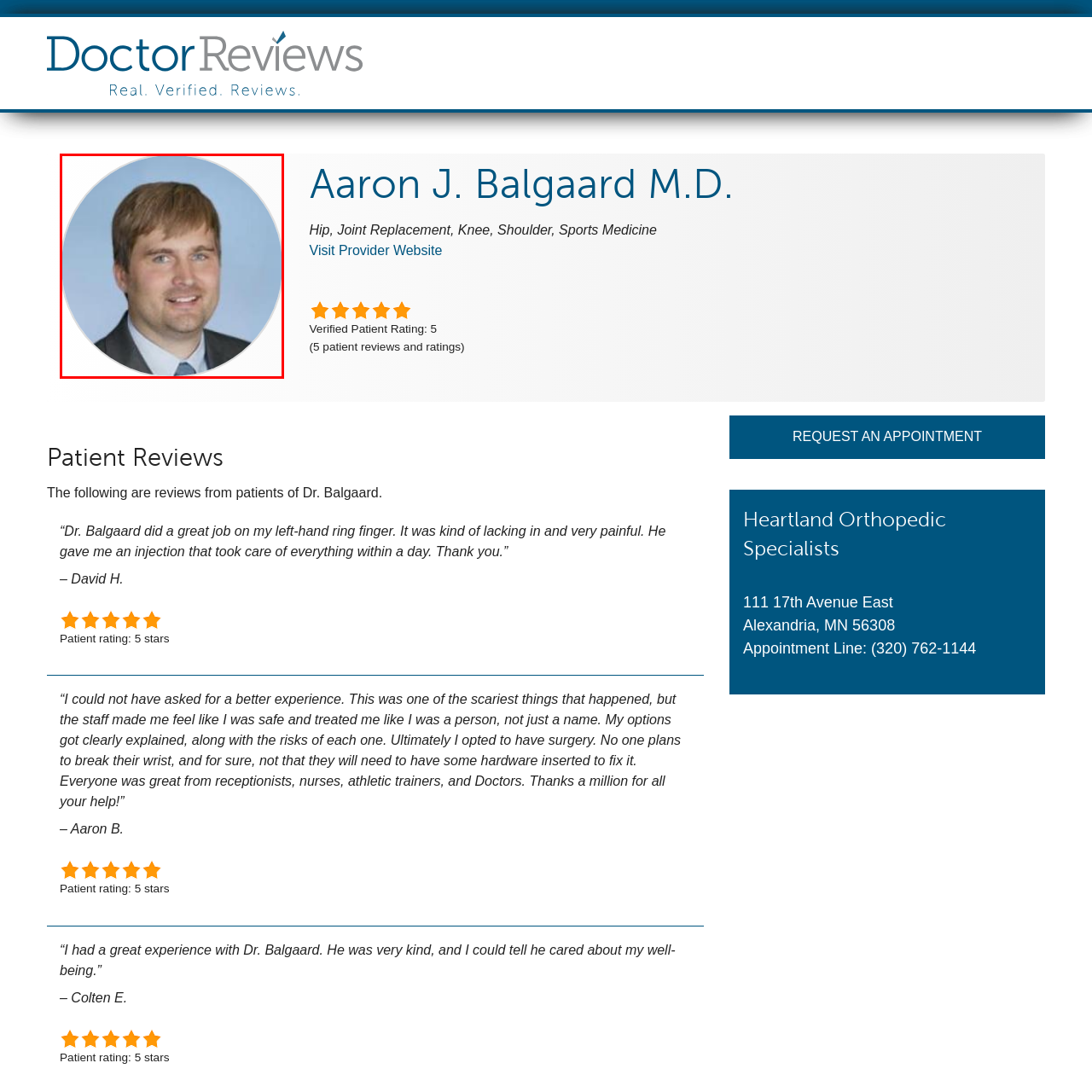Examine the portion of the image marked by the red rectangle, What is the color of the background? Answer concisely using a single word or phrase.

Light blue